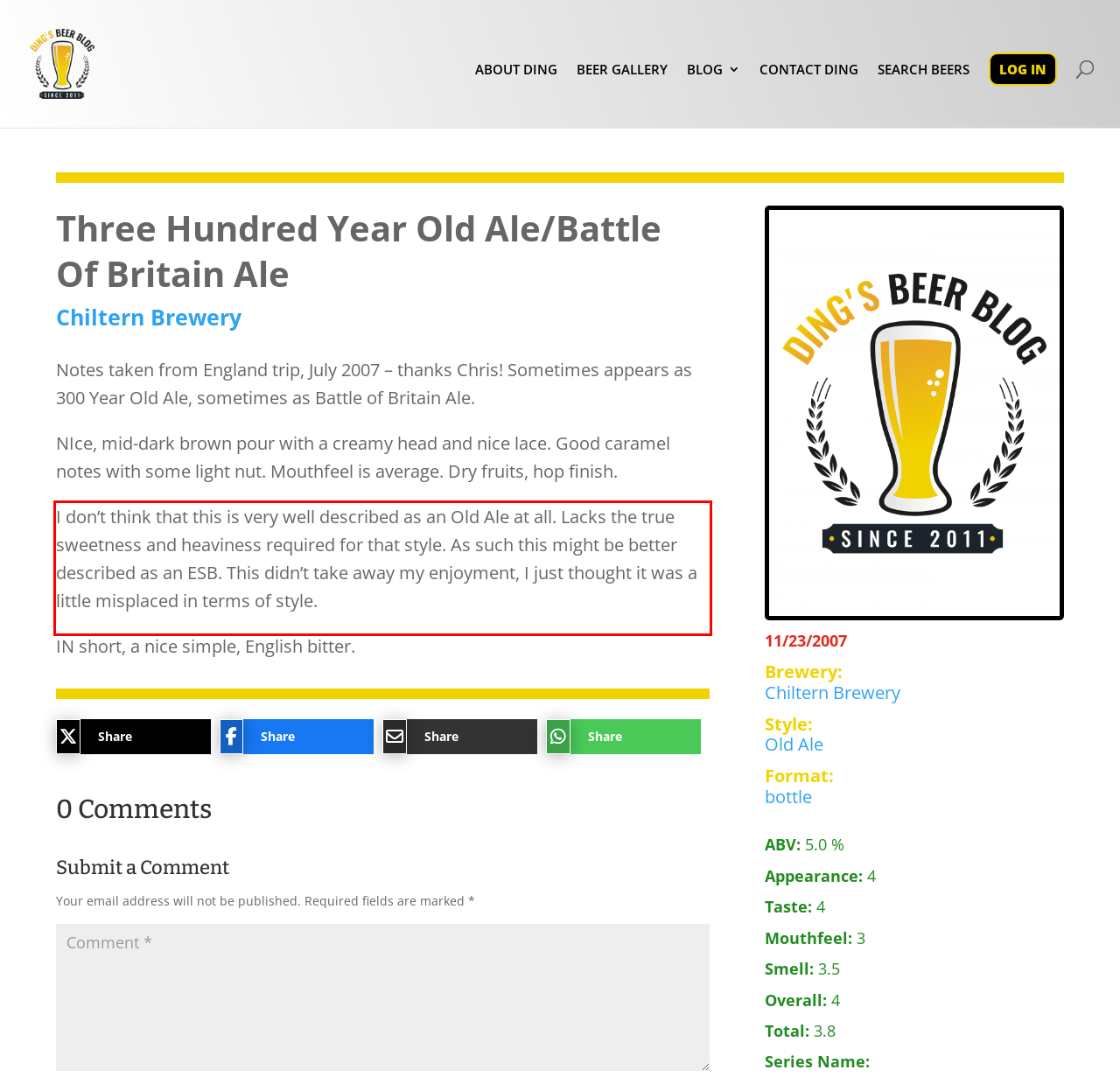Please identify and extract the text from the UI element that is surrounded by a red bounding box in the provided webpage screenshot.

I don’t think that this is very well described as an Old Ale at all. Lacks the true sweetness and heaviness required for that style. As such this might be better described as an ESB. This didn’t take away my enjoyment, I just thought it was a little misplaced in terms of style.